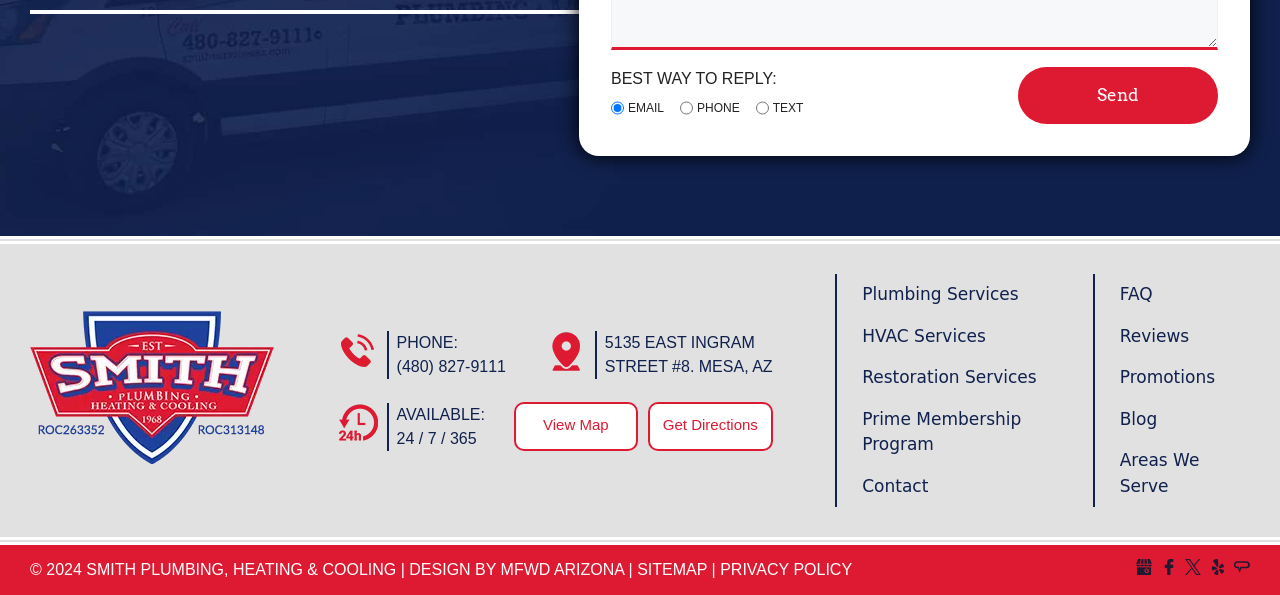What are the services provided?
Examine the screenshot and reply with a single word or phrase.

Plumbing, HVAC, Restoration